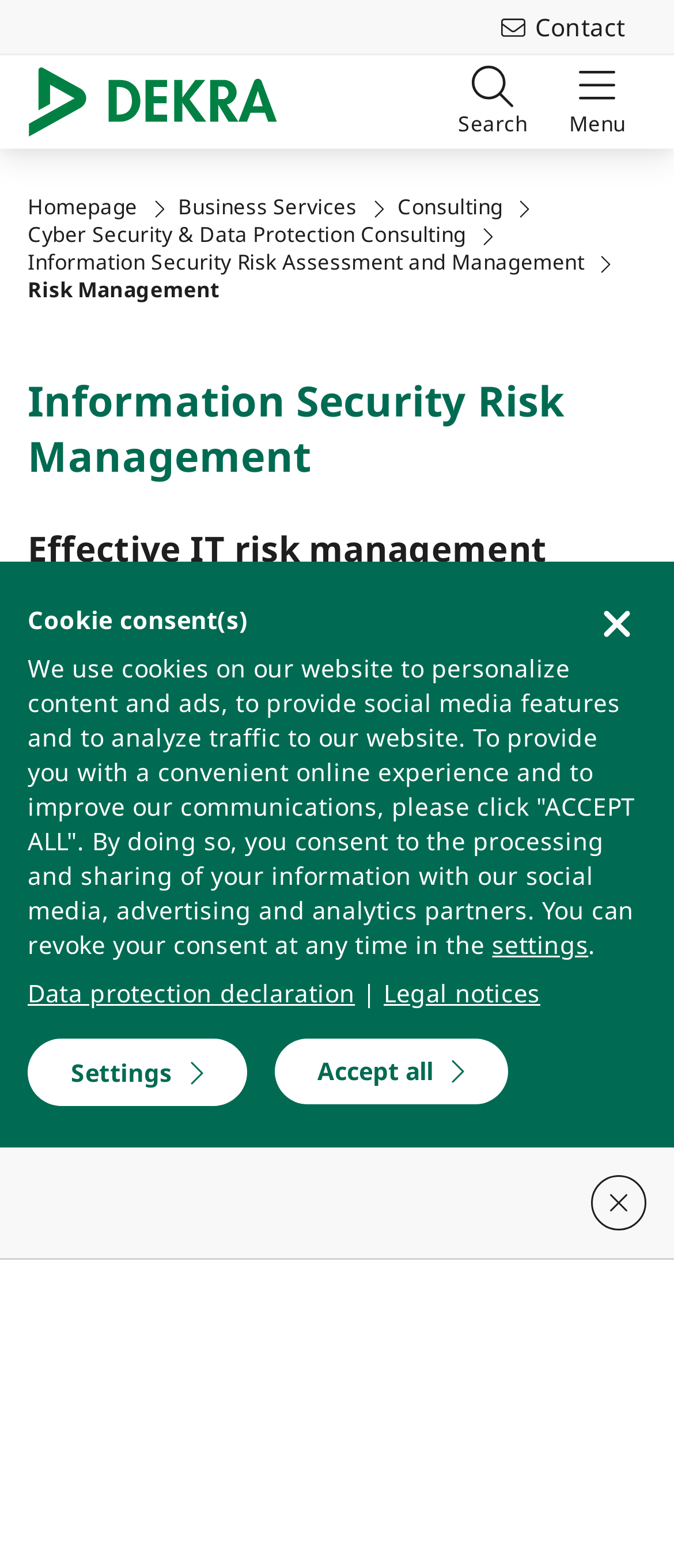Detail the webpage's structure and highlights in your description.

The webpage is about DEKRA Consulting's information security risk management services. At the top, there is a header section with a logo on the left and a navigation menu on the right, featuring links to "Contact", "Homepage", "Business Services", "Consulting", and "Cyber Security & Data Protection Consulting". Below the header, there is a prominent heading that reads "Information Security Risk Management" and a subheading that says "Effective IT risk management ready to order".

The main content area is divided into two sections. The left section has a static text block that explains the importance of IT risk management, mentioning various risks such as malfunctions, human error, and security breaches. The right section features a large image with a caption "Battling cybersecurity threats with state-of-the-art IT risk management".

At the bottom of the page, there is a footer section with links to "Data protection declaration", "Legal notices", and "Settings", as well as a "Cookie consent" message with an "Accept all" button. There is also a "Search" and "Menu" icon on the top right corner of the page.

Throughout the page, there are several images, including icons for the navigation menu, a logo, and a figure illustrating IT risk management. The overall layout is organized, with clear headings and concise text.